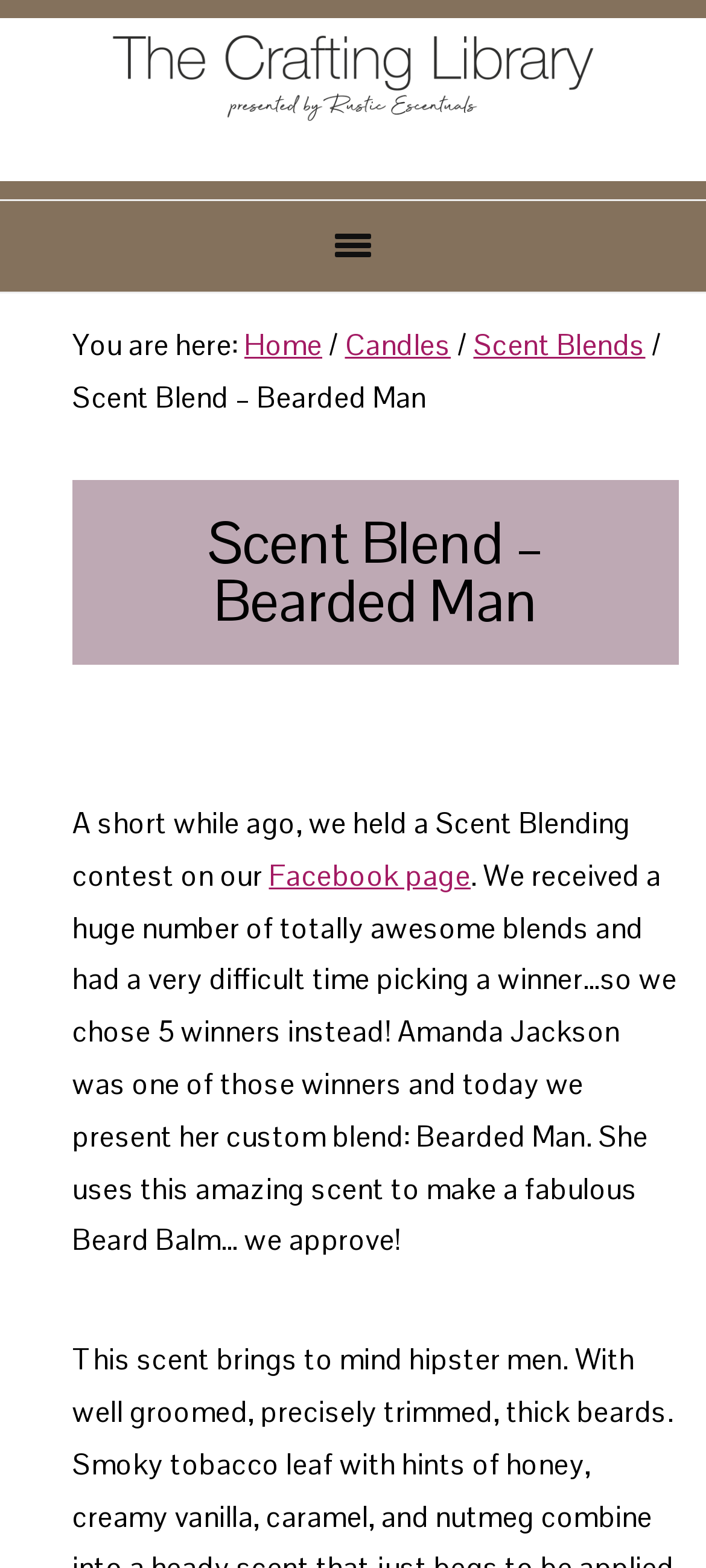What is the current page about?
Based on the image, provide a one-word or brief-phrase response.

Scent Blend – Bearded Man